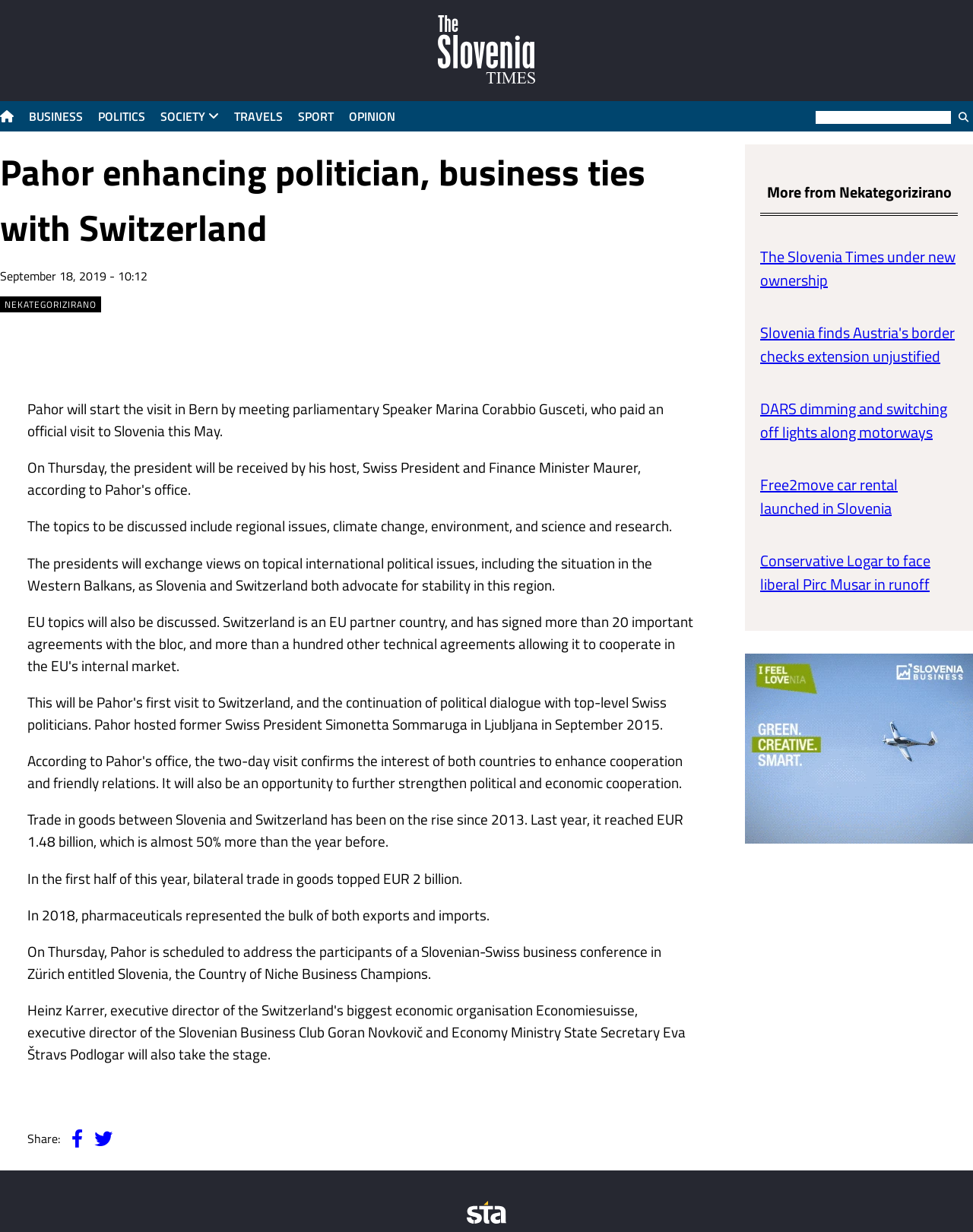Please determine the bounding box coordinates for the UI element described as: "Society ".

[0.165, 0.082, 0.225, 0.107]